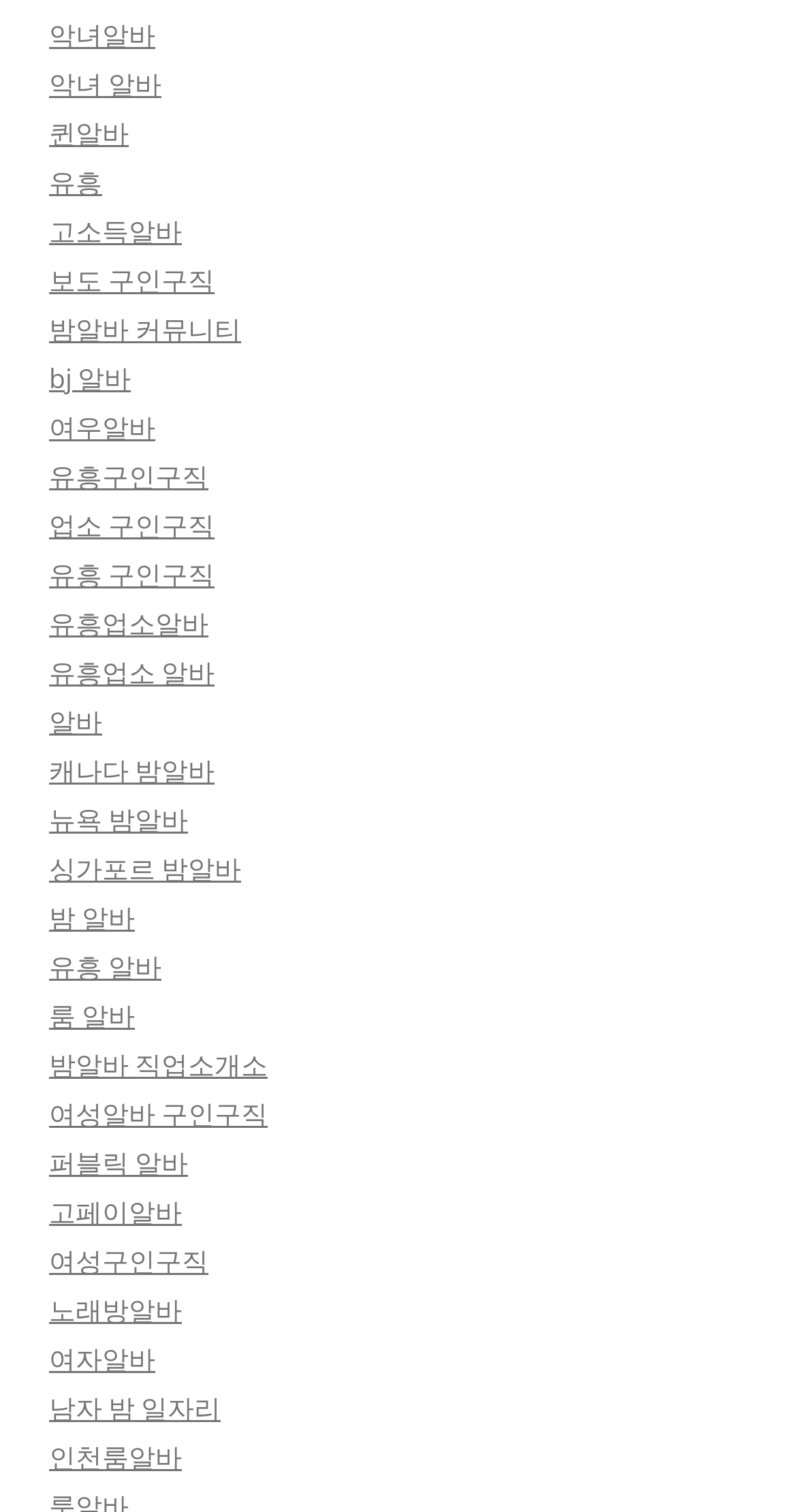Is there a link with the keyword '여성'?
Refer to the image and provide a concise answer in one word or phrase.

Yes